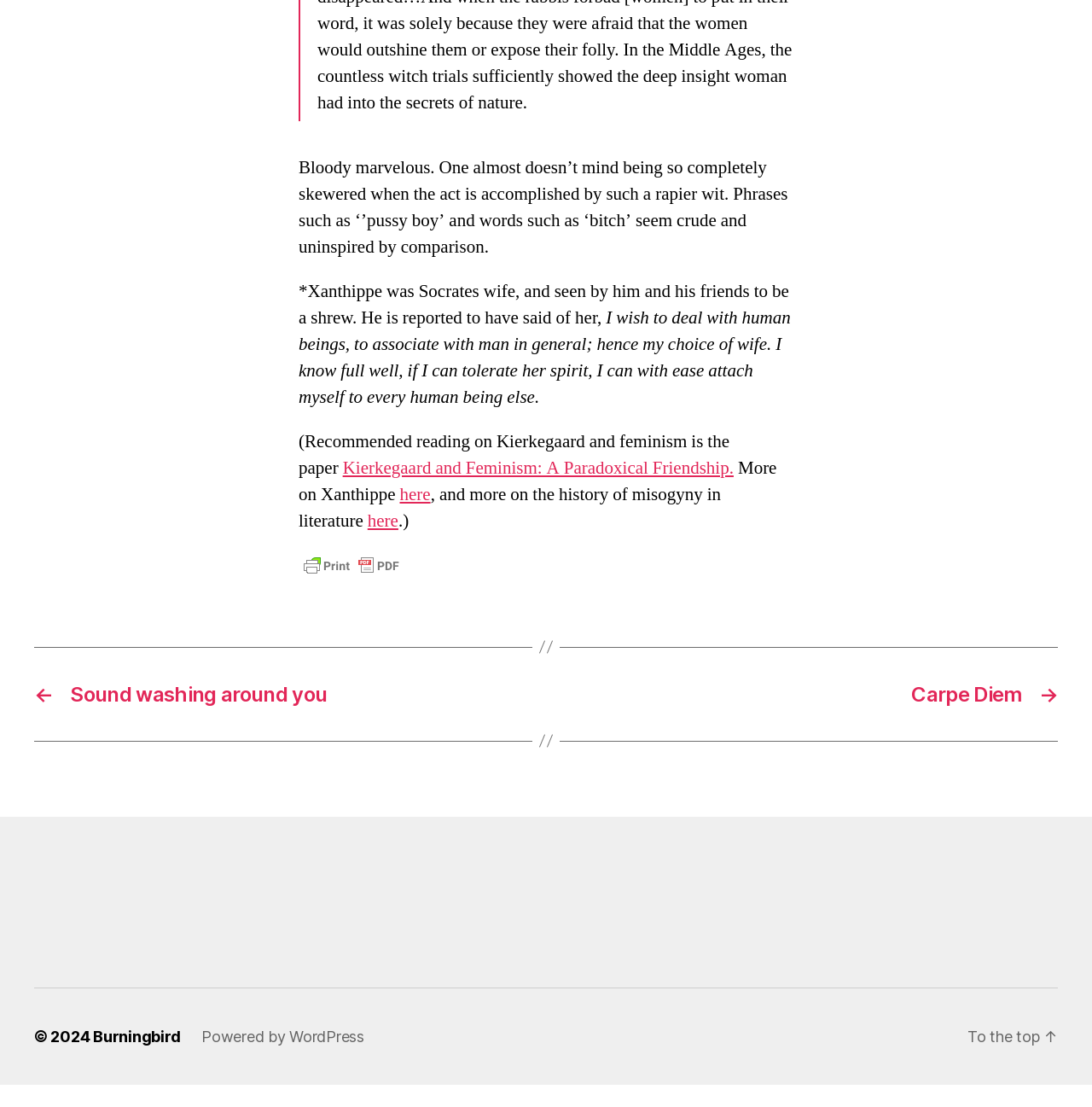Determine the bounding box coordinates of the section to be clicked to follow the instruction: "Read more about Kierkegaard and feminism". The coordinates should be given as four float numbers between 0 and 1, formatted as [left, top, right, bottom].

[0.314, 0.433, 0.672, 0.454]